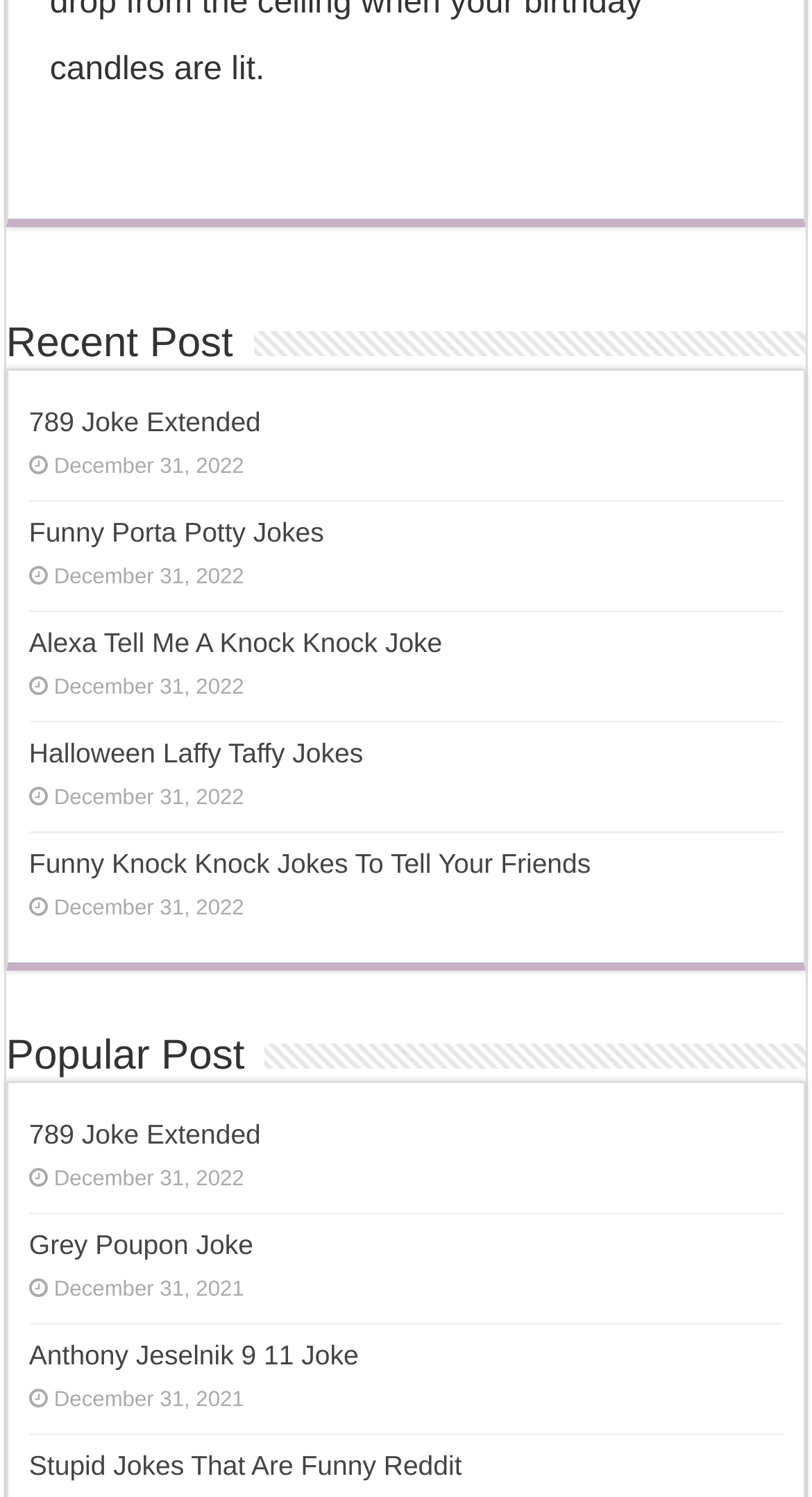Please provide a one-word or phrase answer to the question: 
How many joke titles are listed under 'Recent Post'?

5